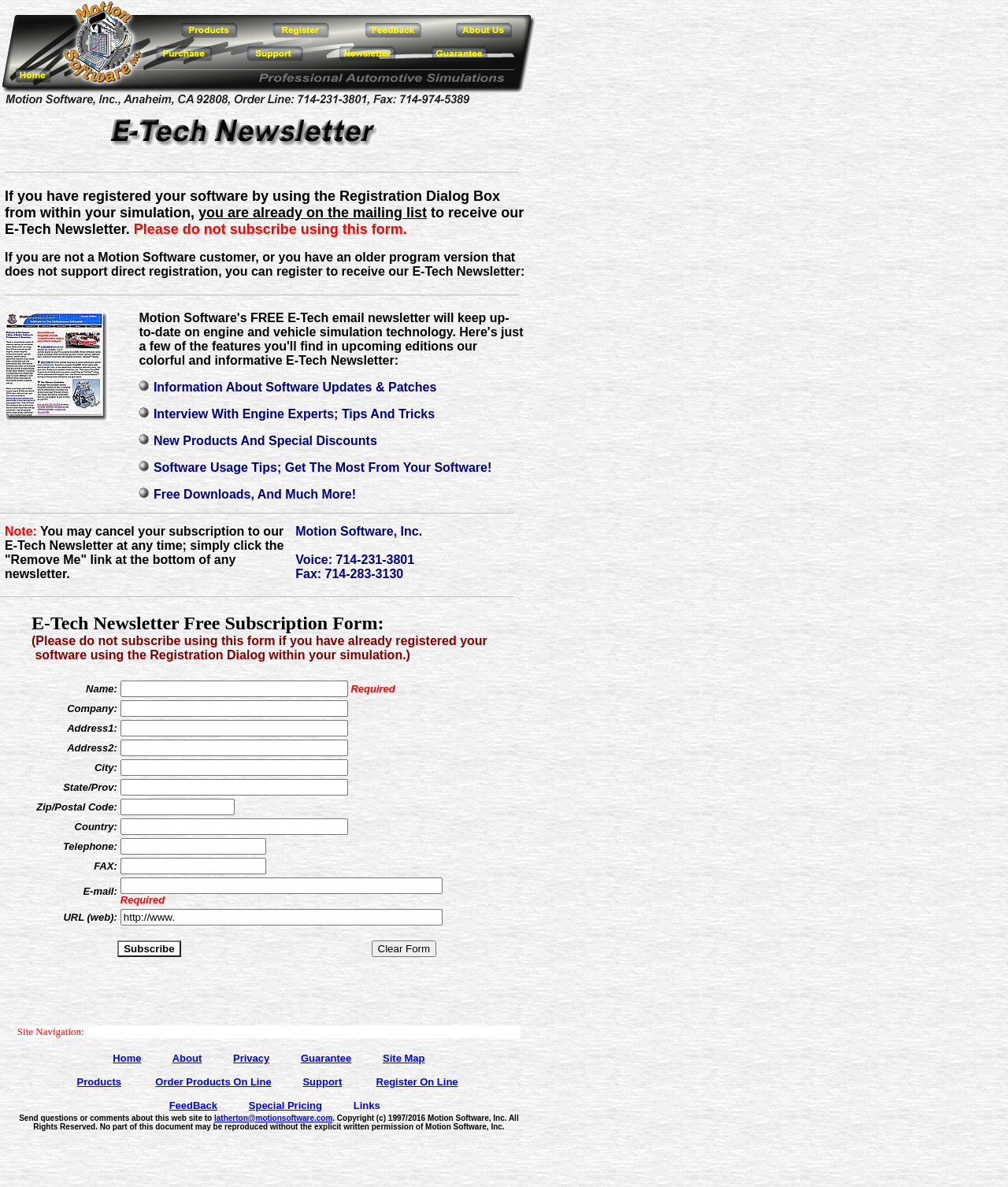What is the purpose of the registration dialog box?
Give a comprehensive and detailed explanation for the question.

The registration dialog box is used to register software and automatically subscribe to the E-Tech Newsletter, as mentioned in the webpage content. This is an alternative way to receive the newsletter, and users who have already registered their software using this method do not need to subscribe using the form on this webpage.